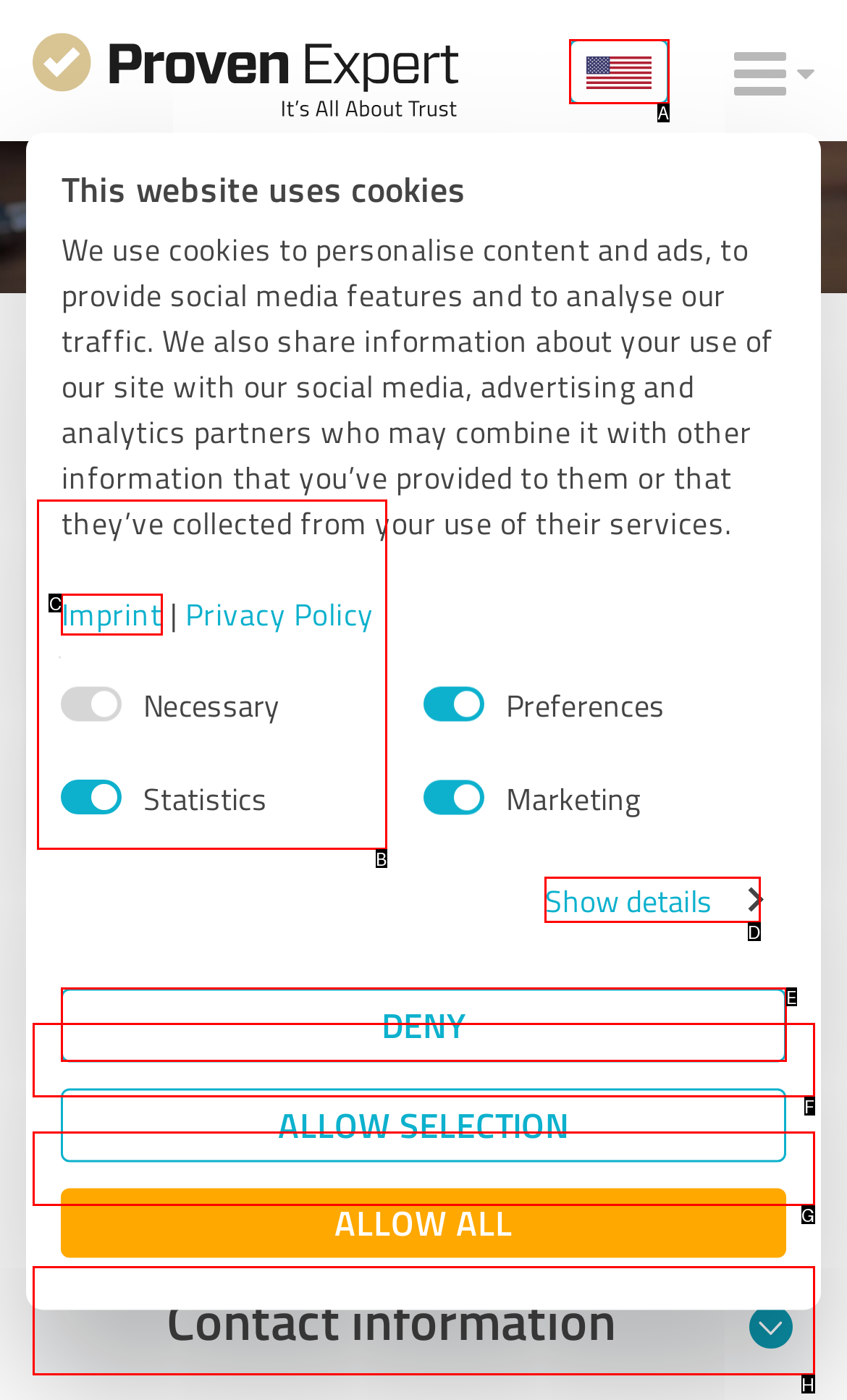Which option should you click on to fulfill this task: Click the 'American English' button? Answer with the letter of the correct choice.

A